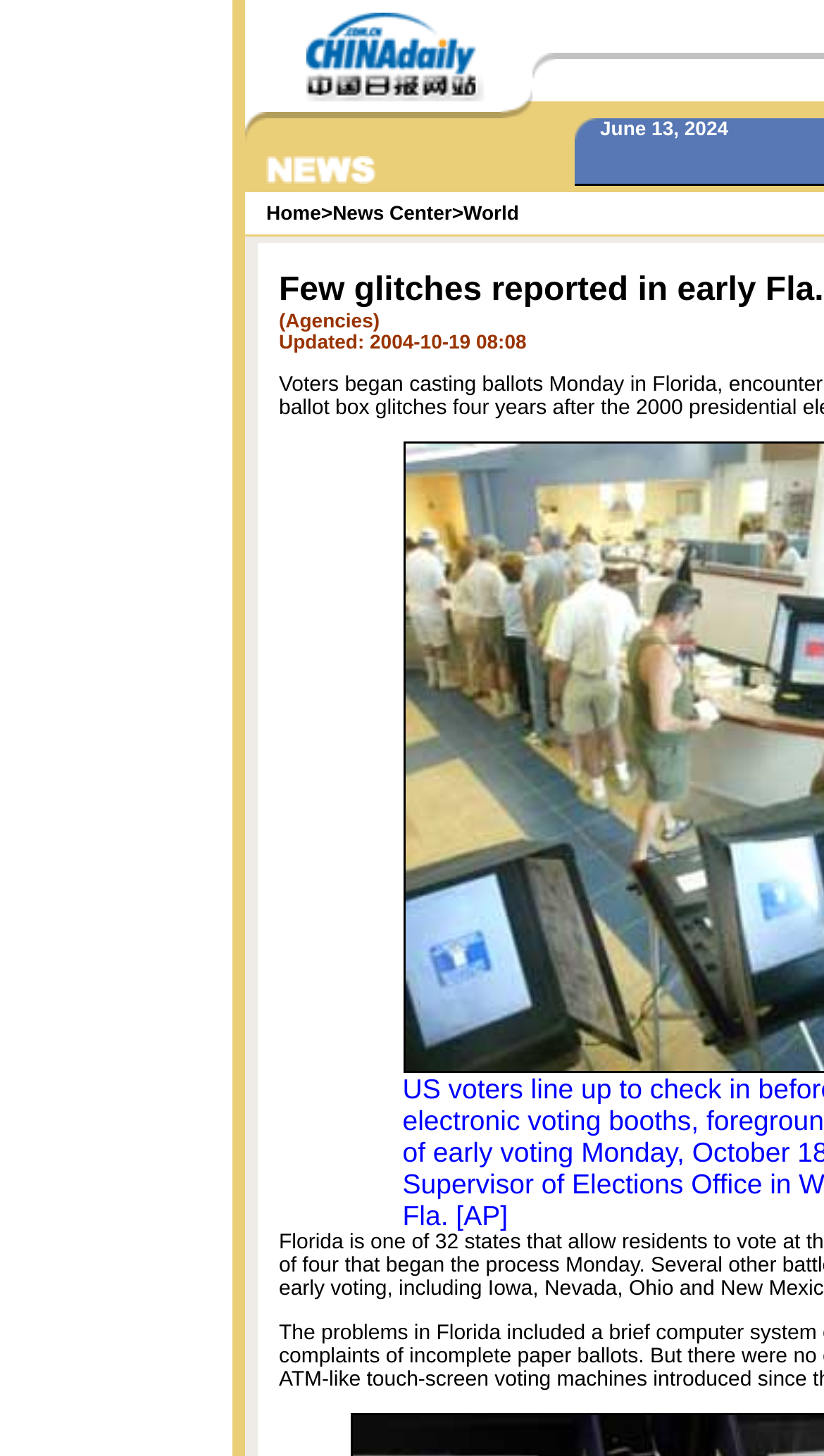What is the main topic of this webpage?
Provide a detailed answer to the question using information from the image.

Based on the layout and structure of the webpage, it appears to be a news website, with multiple sections and links to different news categories, such as 'News Center' and 'World'.